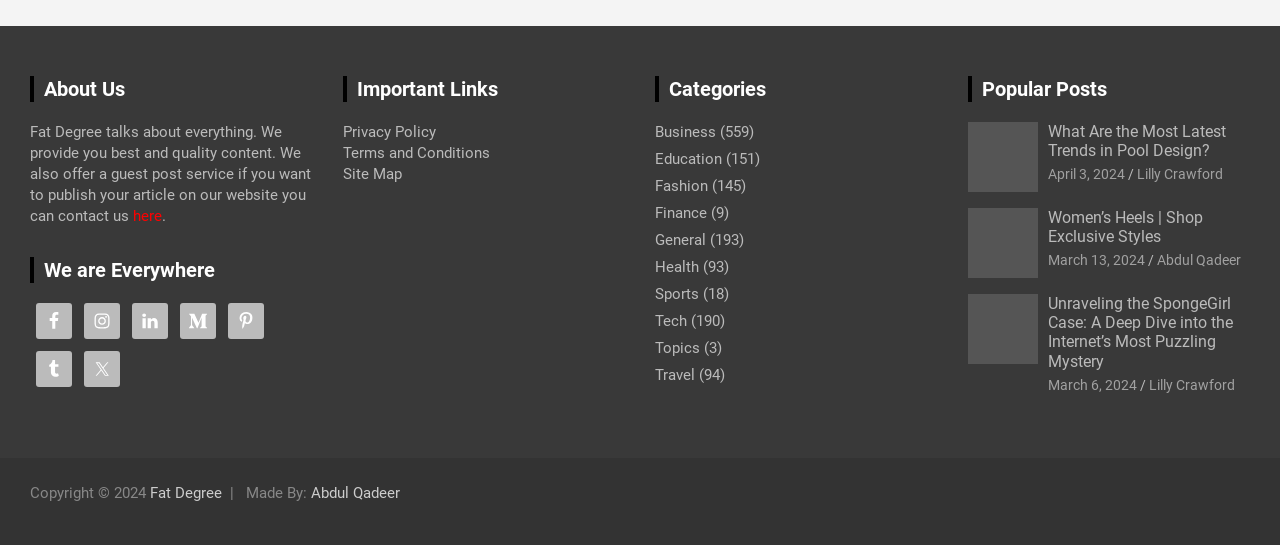Please examine the image and provide a detailed answer to the question: What is the purpose of the 'here' link?

The 'here' link is mentioned in the text 'We also offer a guest post service if you want to publish your article on our website you can contact us', which suggests that the link is for contacting the website for guest post services.